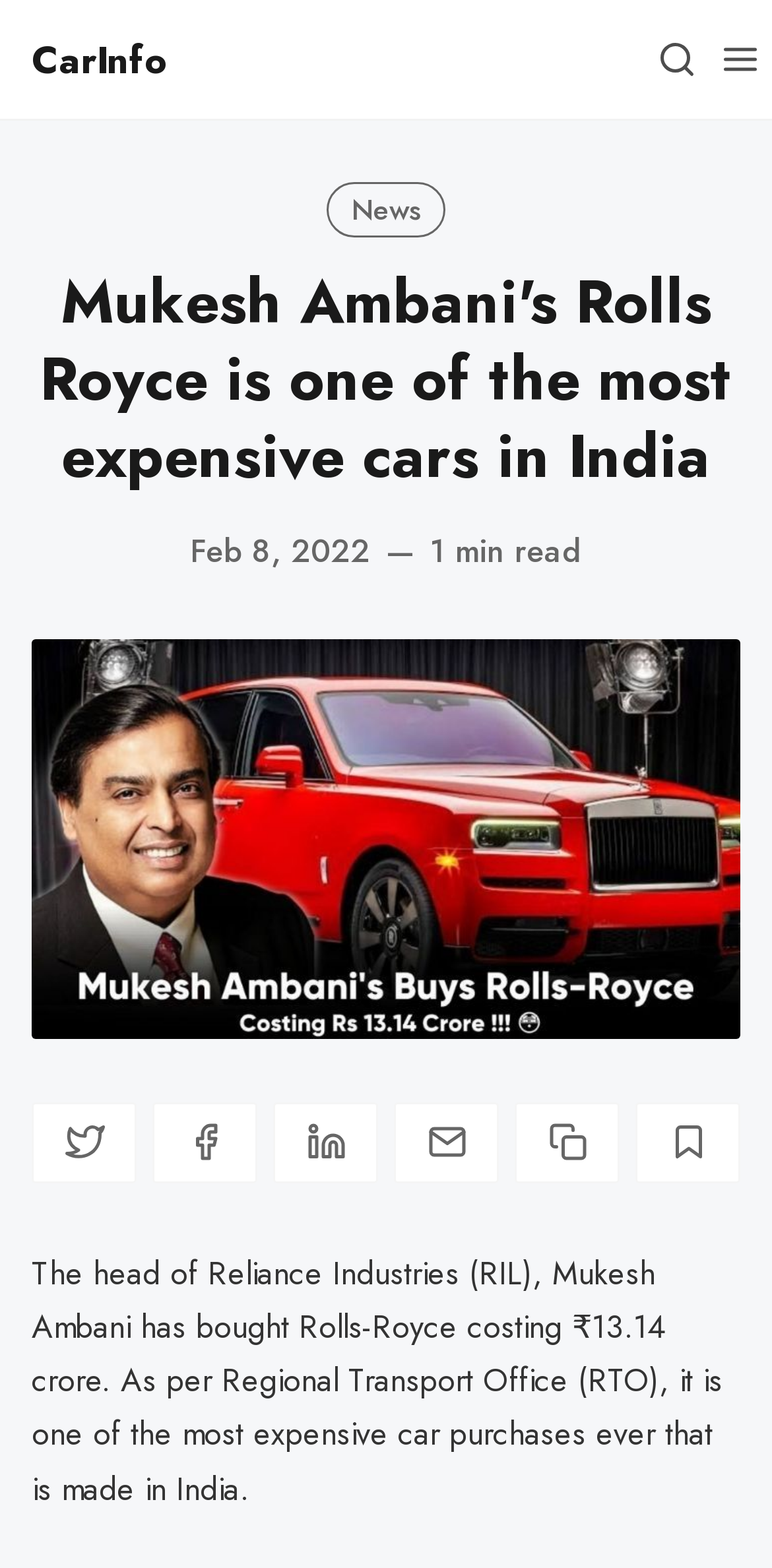Identify the bounding box coordinates for the region of the element that should be clicked to carry out the instruction: "Click on the 'News' link". The bounding box coordinates should be four float numbers between 0 and 1, i.e., [left, top, right, bottom].

[0.423, 0.116, 0.577, 0.151]